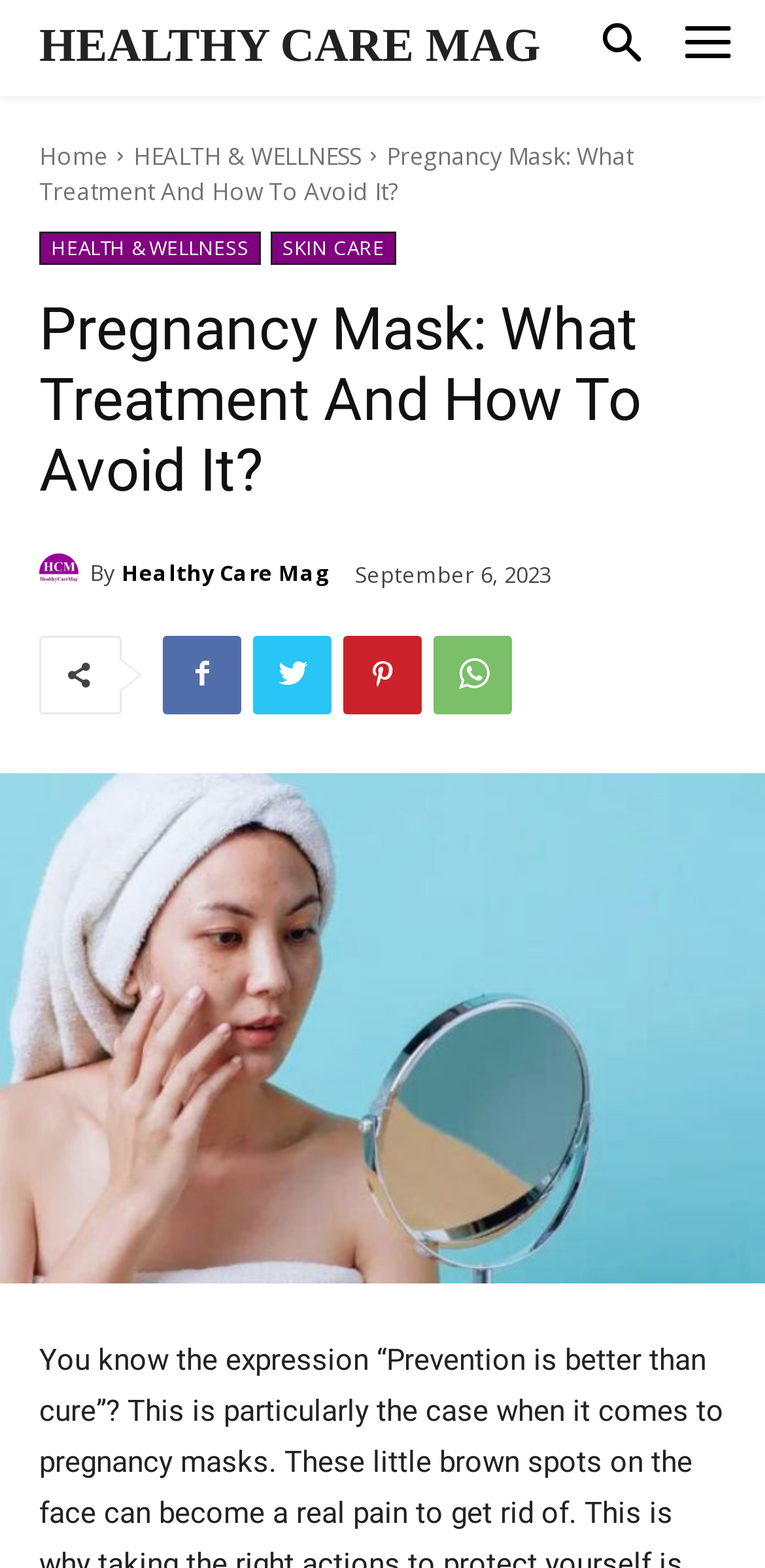Please find the bounding box coordinates of the element that must be clicked to perform the given instruction: "Visit 'Healthy Care Mag' website". The coordinates should be four float numbers from 0 to 1, i.e., [left, top, right, bottom].

[0.051, 0.353, 0.118, 0.378]